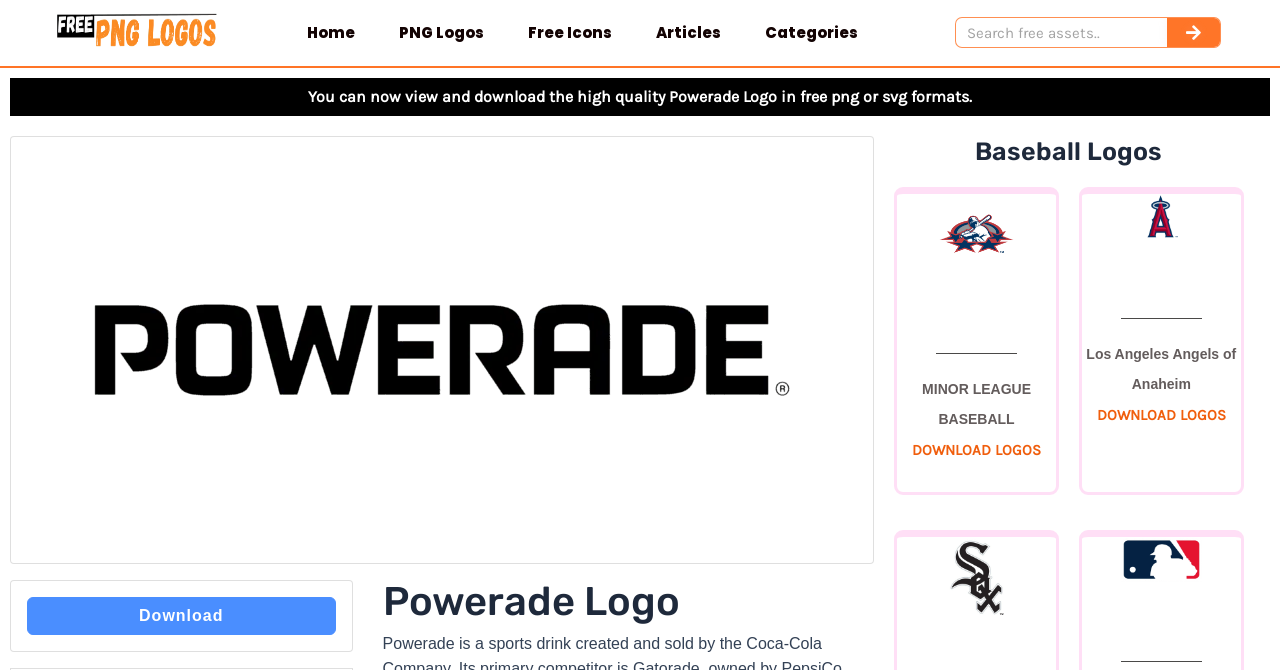Locate the bounding box coordinates of the clickable area needed to fulfill the instruction: "View MINOR LEAGUE BASEBALL logo".

[0.731, 0.289, 0.795, 0.41]